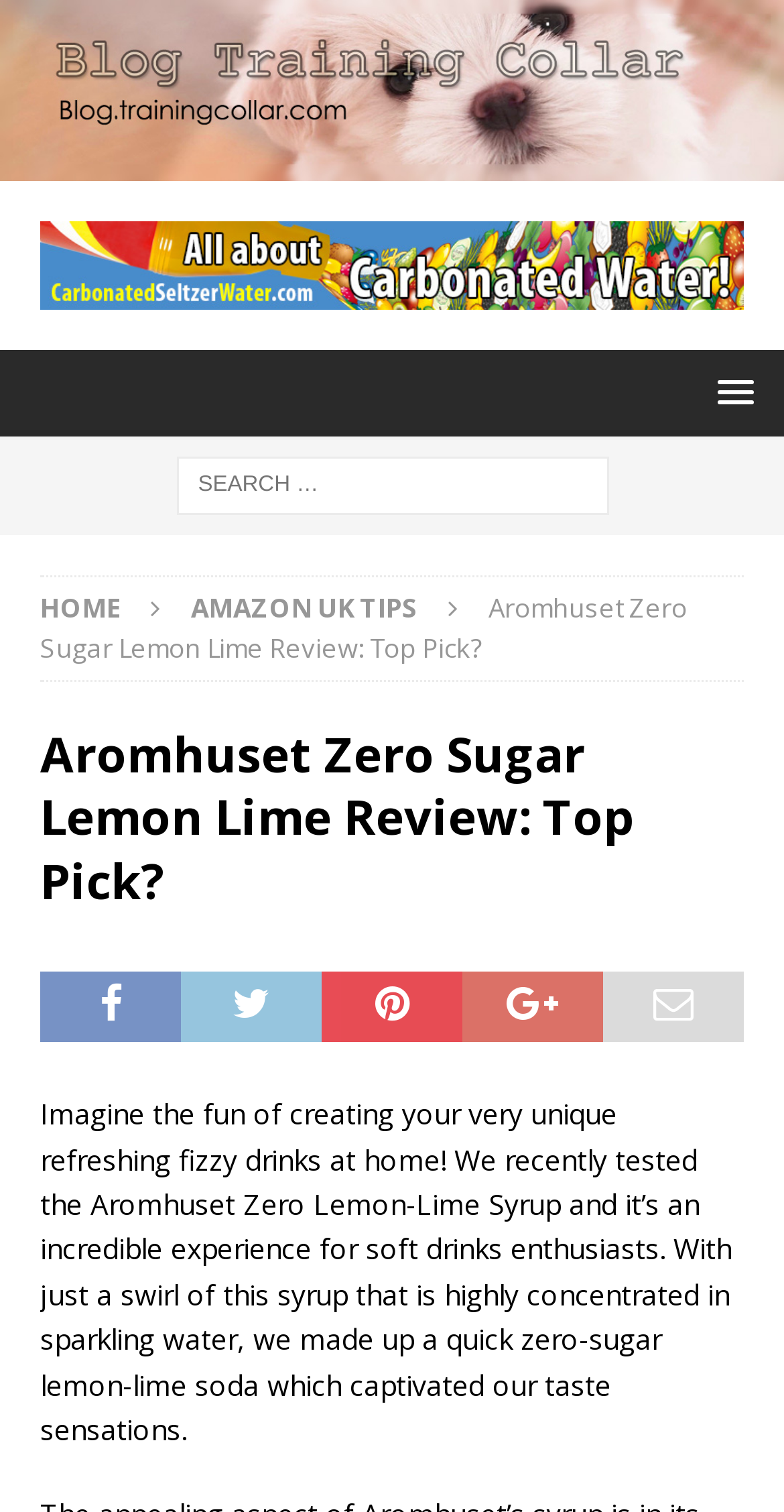Bounding box coordinates are specified in the format (top-left x, top-left y, bottom-right x, bottom-right y). All values are floating point numbers bounded between 0 and 1. Please provide the bounding box coordinate of the region this sentence describes: Amazon UK Tips

[0.244, 0.389, 0.533, 0.413]